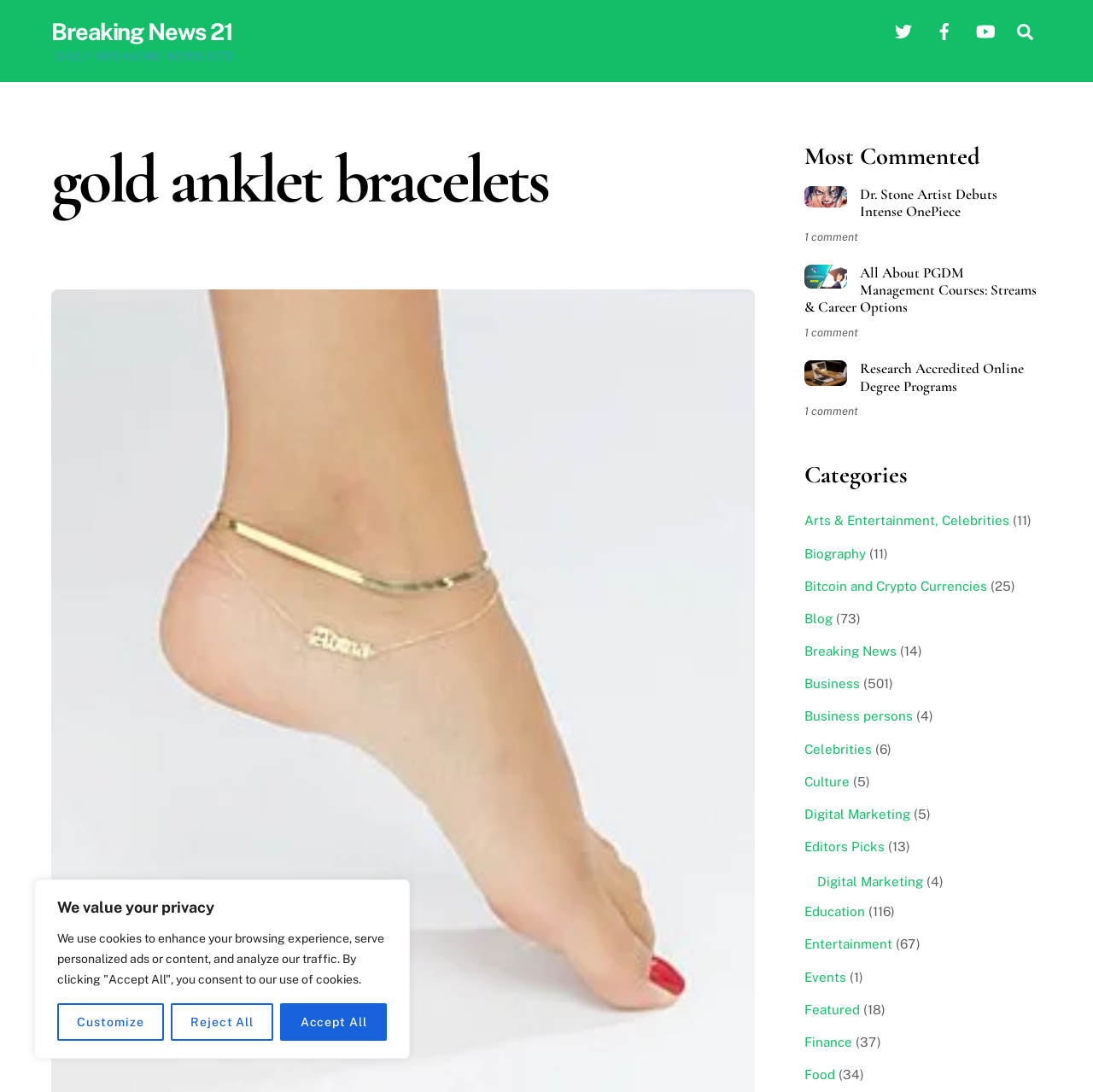What is the name of the website?
Look at the screenshot and respond with one word or a short phrase.

Breaking News 21